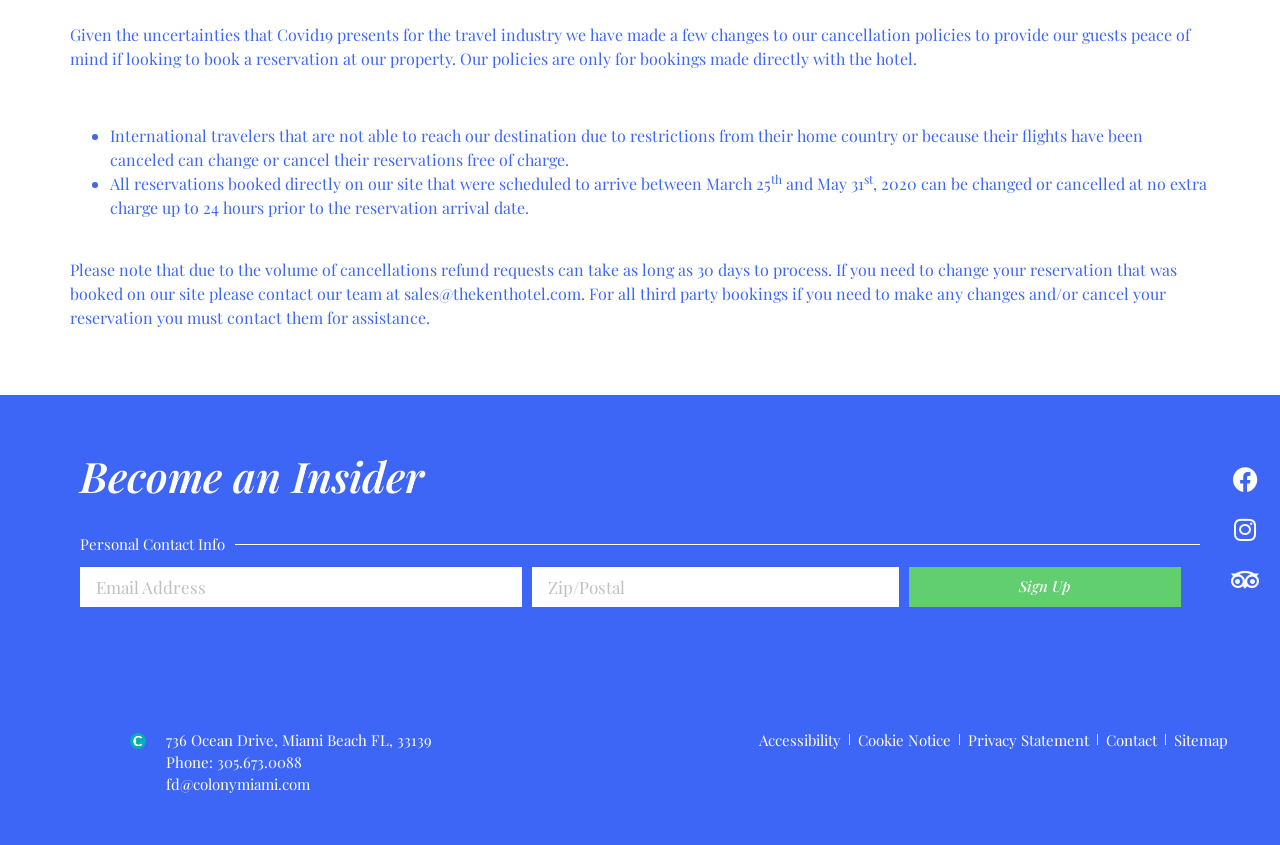Please specify the bounding box coordinates of the clickable region necessary for completing the following instruction: "Contact via Facebook". The coordinates must consist of four float numbers between 0 and 1, i.e., [left, top, right, bottom].

[0.953, 0.538, 0.992, 0.597]